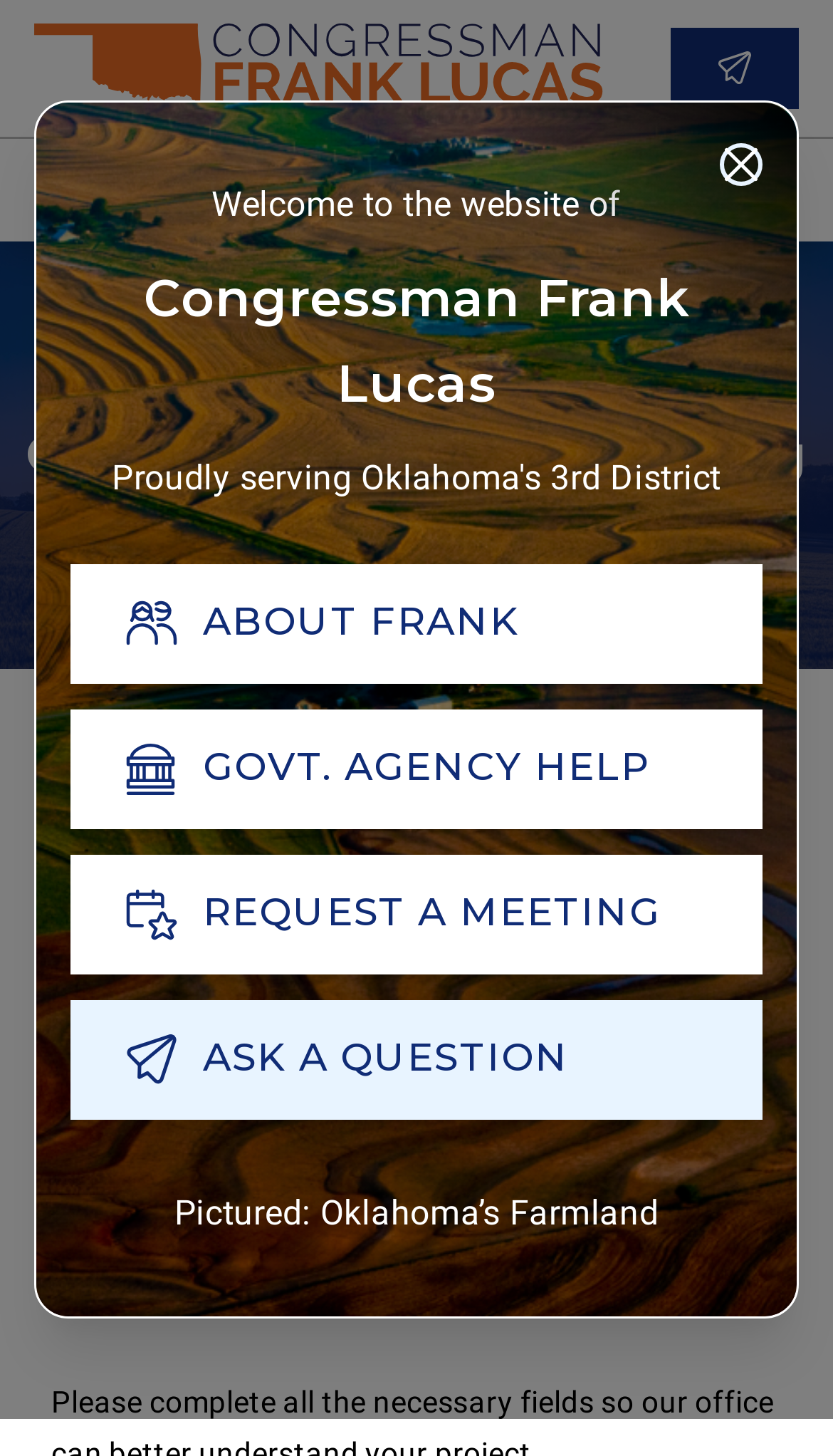Pinpoint the bounding box coordinates of the element to be clicked to execute the instruction: "Learn about Frank Lucas".

[0.085, 0.387, 0.915, 0.47]